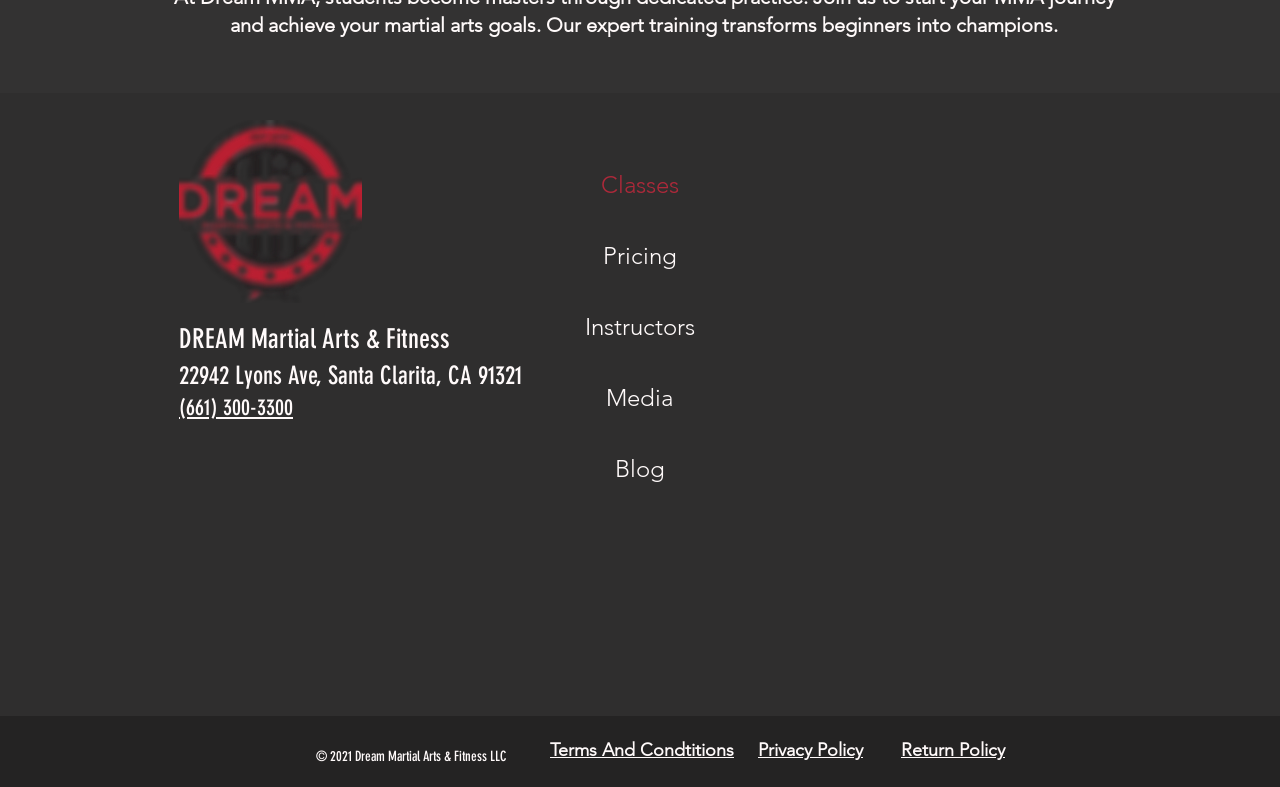Provide a short, one-word or phrase answer to the question below:
What is the phone number of Dream Martial Arts & Fitness?

(661) 300-3300